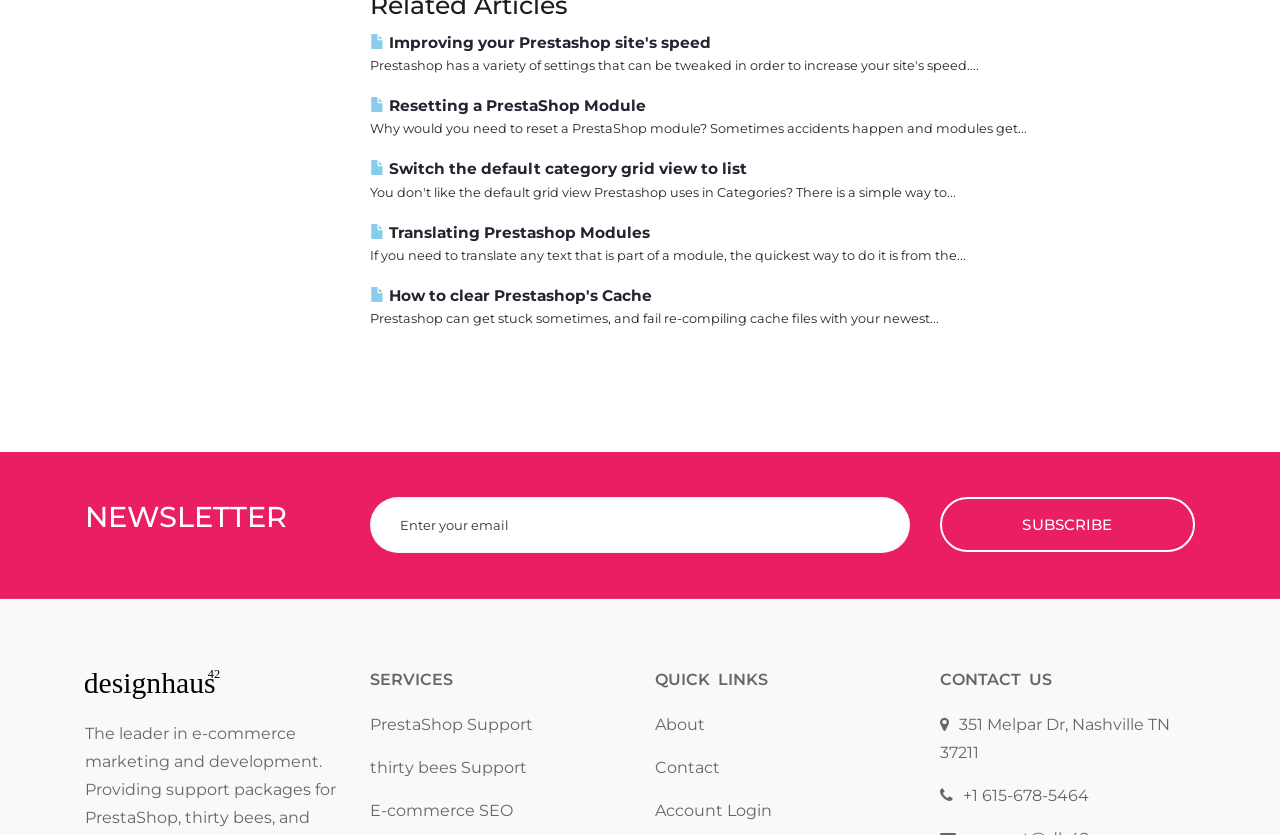What is the phone number in the 'CONTACT US' section?
Give a thorough and detailed response to the question.

In the 'CONTACT US' section, there is a StaticText element with the text '+1 615-678-5464', which is the phone number.